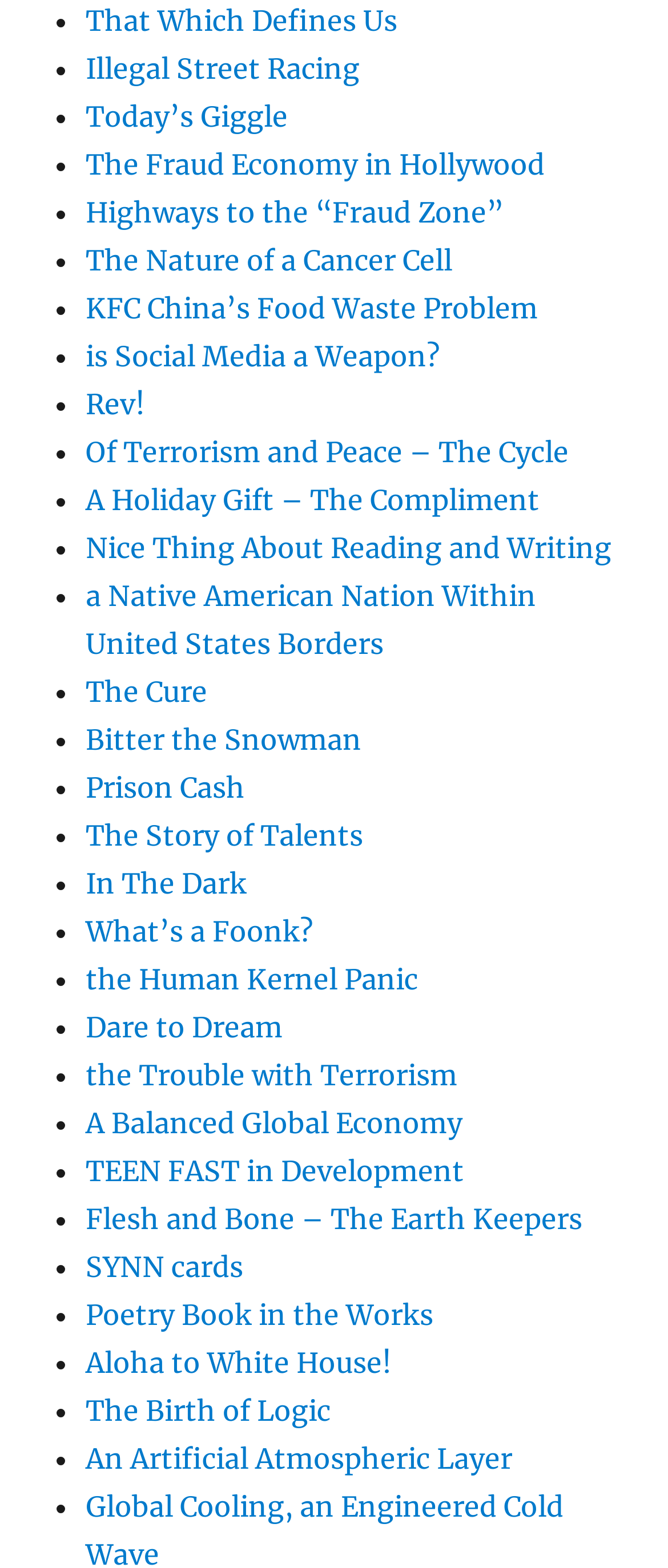Find the bounding box coordinates of the element I should click to carry out the following instruction: "Read 'The Fraud Economy in Hollywood'".

[0.128, 0.094, 0.815, 0.116]